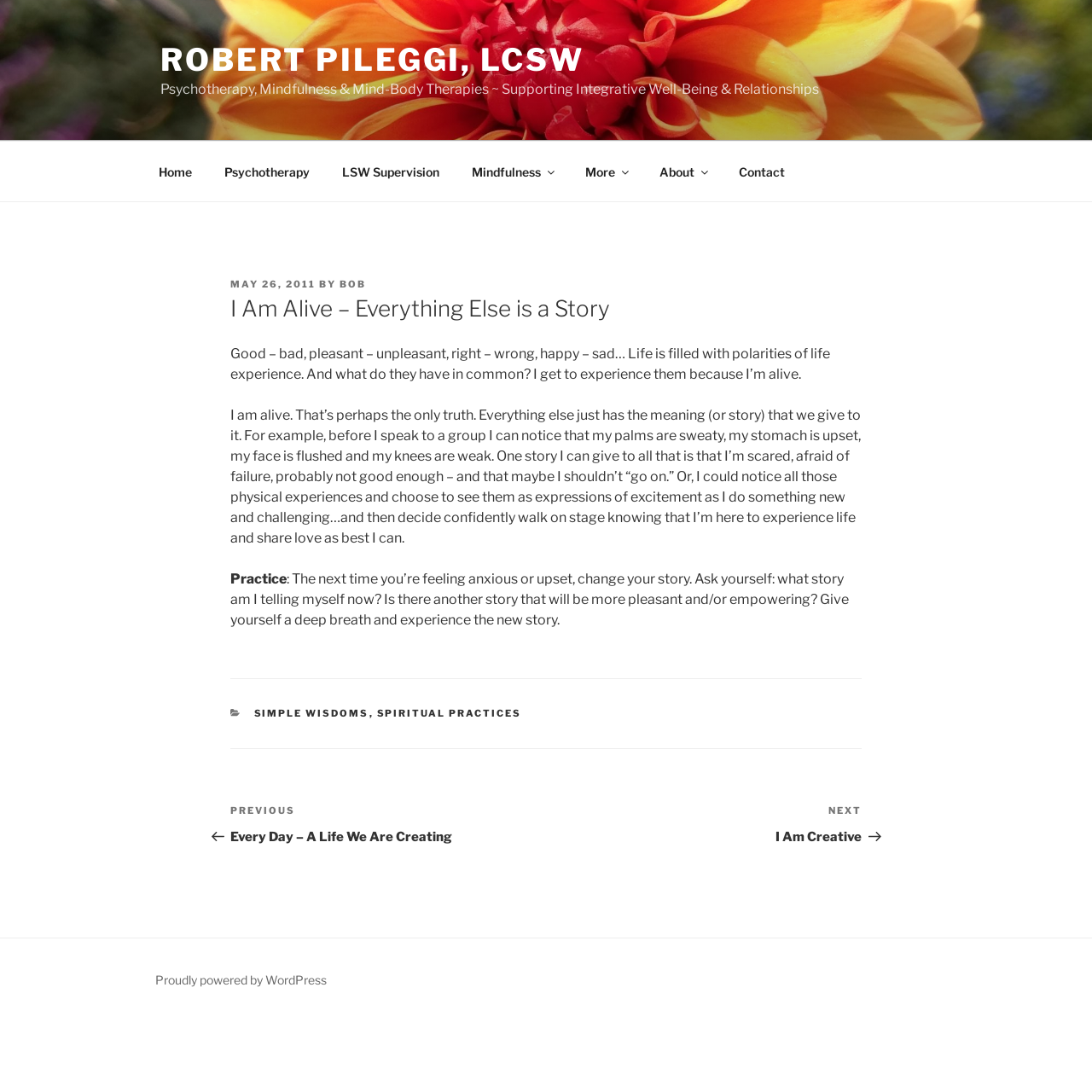Please provide the bounding box coordinates for the element that needs to be clicked to perform the instruction: "Click on the 'Home' link". The coordinates must consist of four float numbers between 0 and 1, formatted as [left, top, right, bottom].

[0.131, 0.138, 0.189, 0.176]